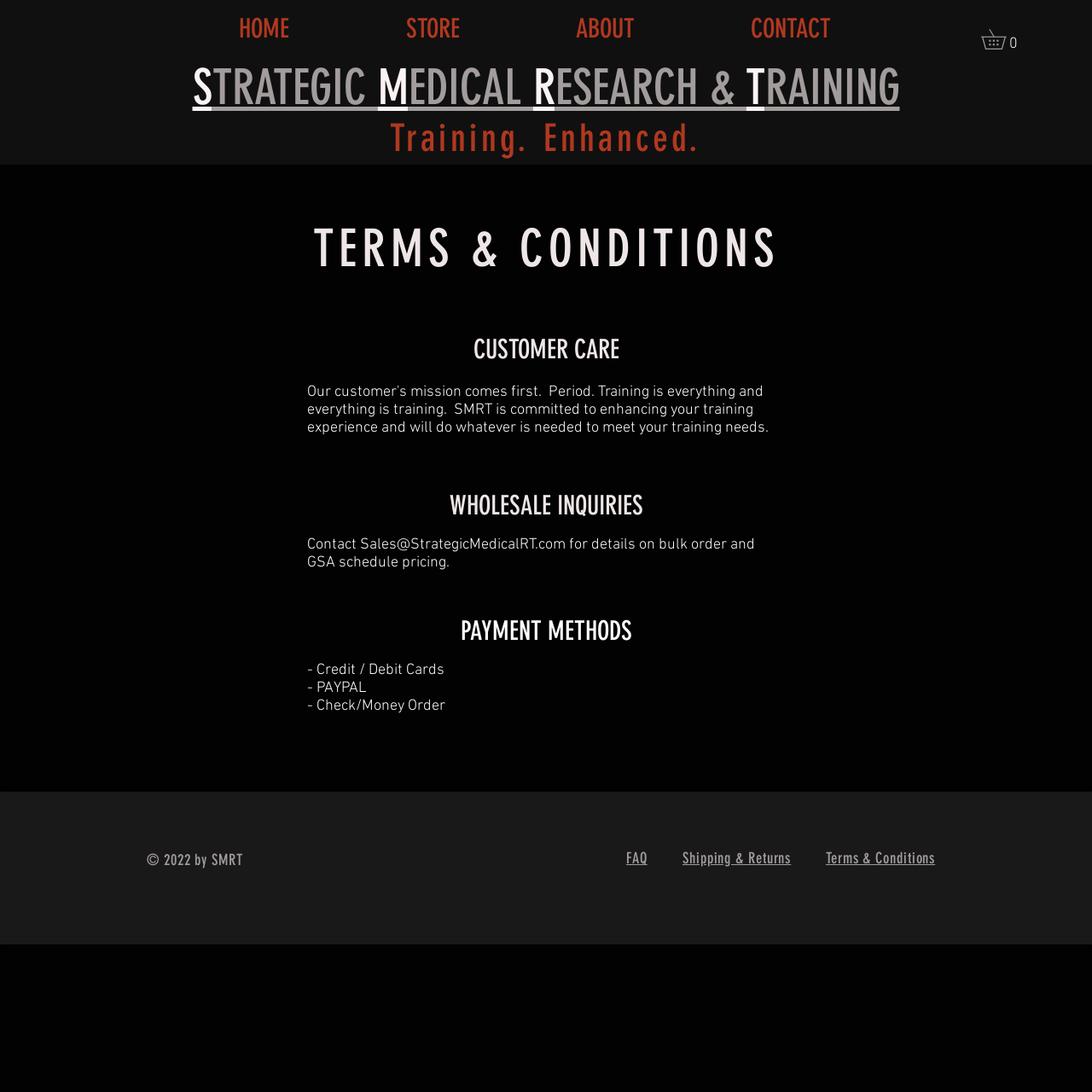Identify the bounding box coordinates for the region of the element that should be clicked to carry out the instruction: "Contact us". The bounding box coordinates should be four float numbers between 0 and 1, i.e., [left, top, right, bottom].

[0.634, 0.009, 0.814, 0.044]